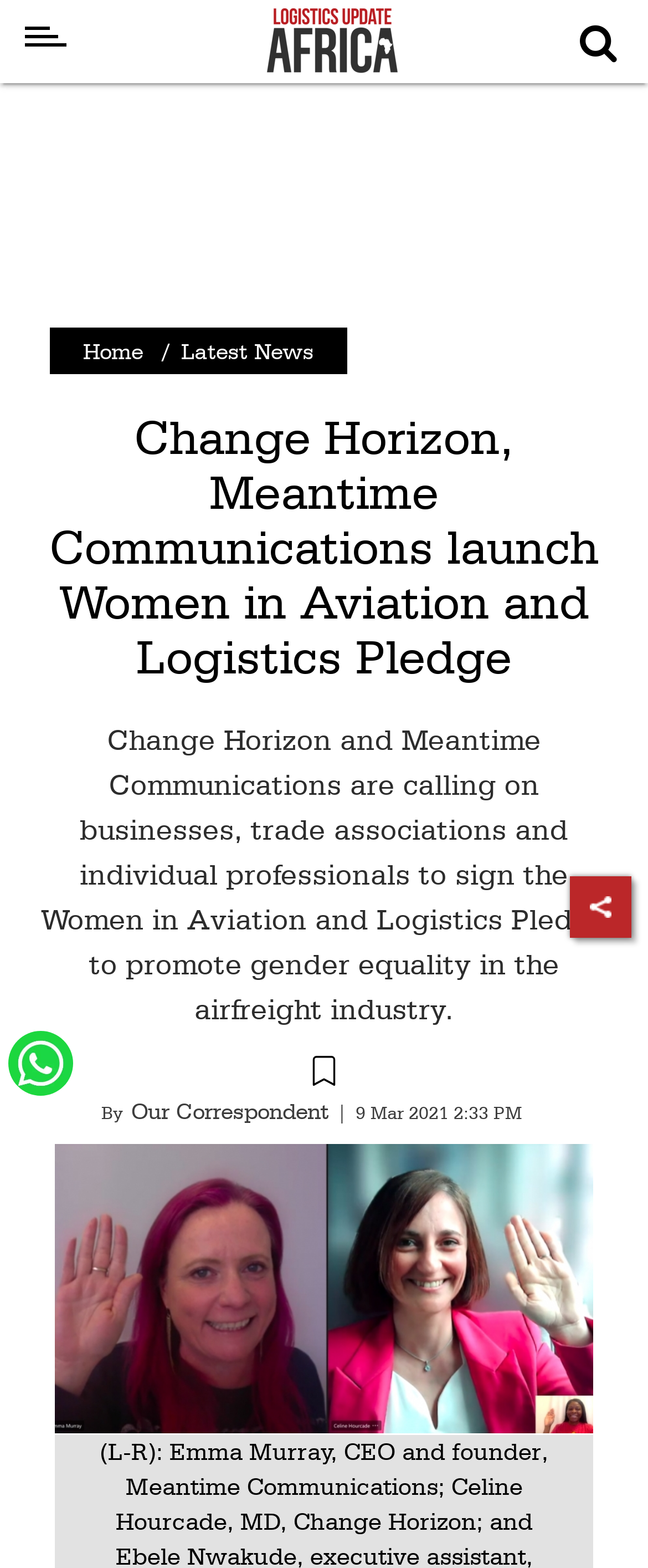Please find and give the text of the main heading on the webpage.

Change Horizon, Meantime Communications launch Women in Aviation and Logistics Pledge